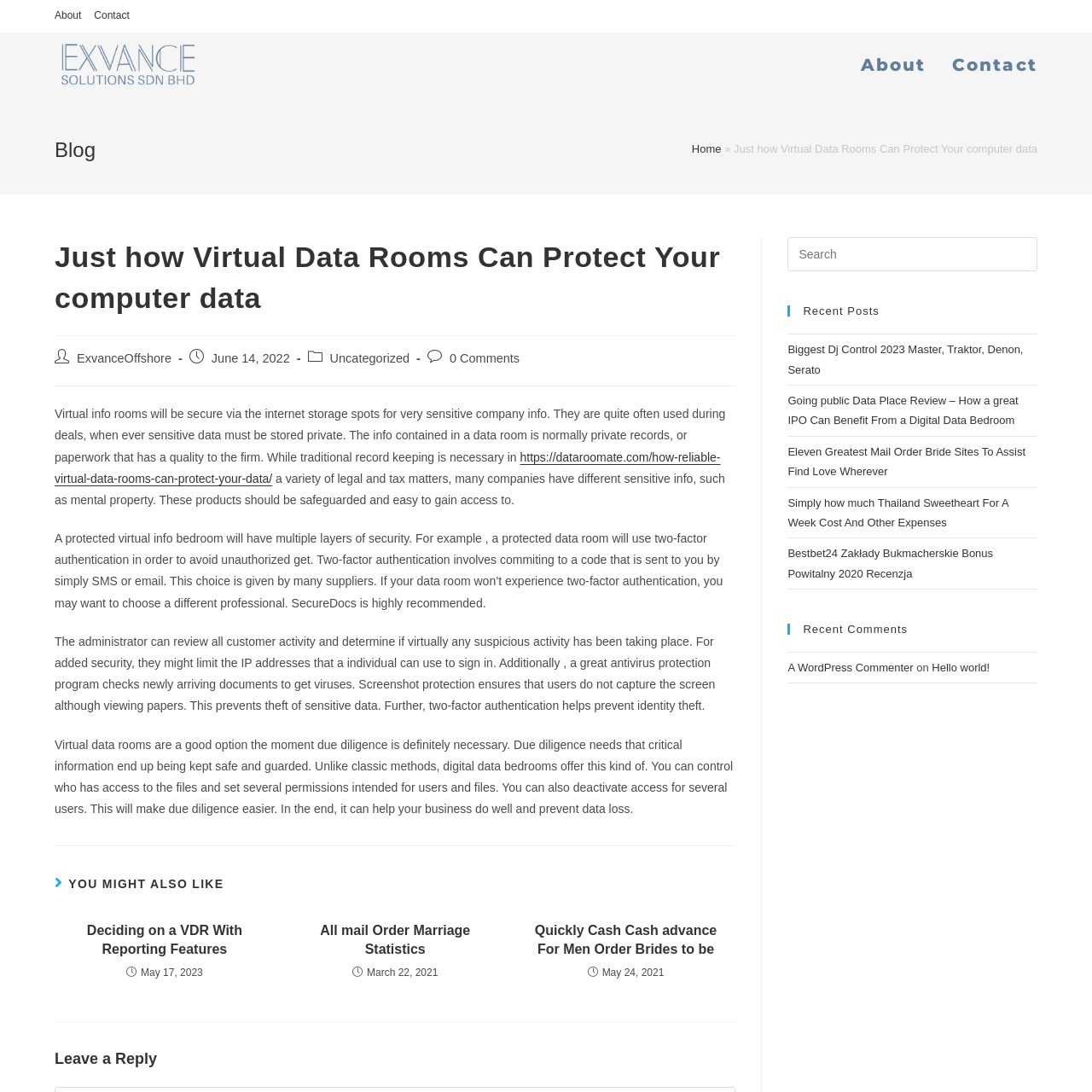Provide a one-word or one-phrase answer to the question:
What is the purpose of a virtual data room?

Secure online storage for sensitive company info